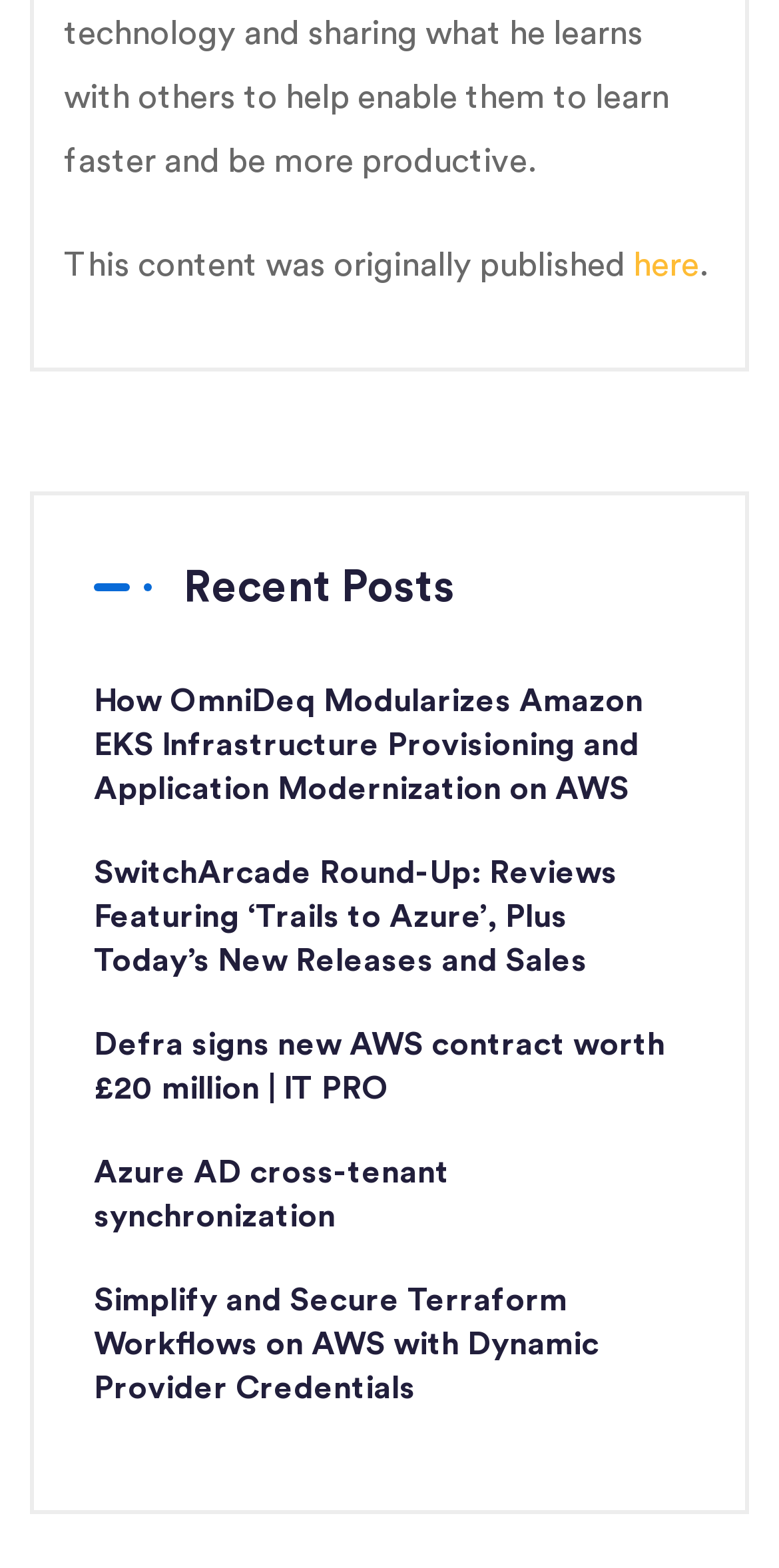Bounding box coordinates should be in the format (top-left x, top-left y, bottom-right x, bottom-right y) and all values should be floating point numbers between 0 and 1. Determine the bounding box coordinate for the UI element described as: here

[0.813, 0.149, 0.897, 0.19]